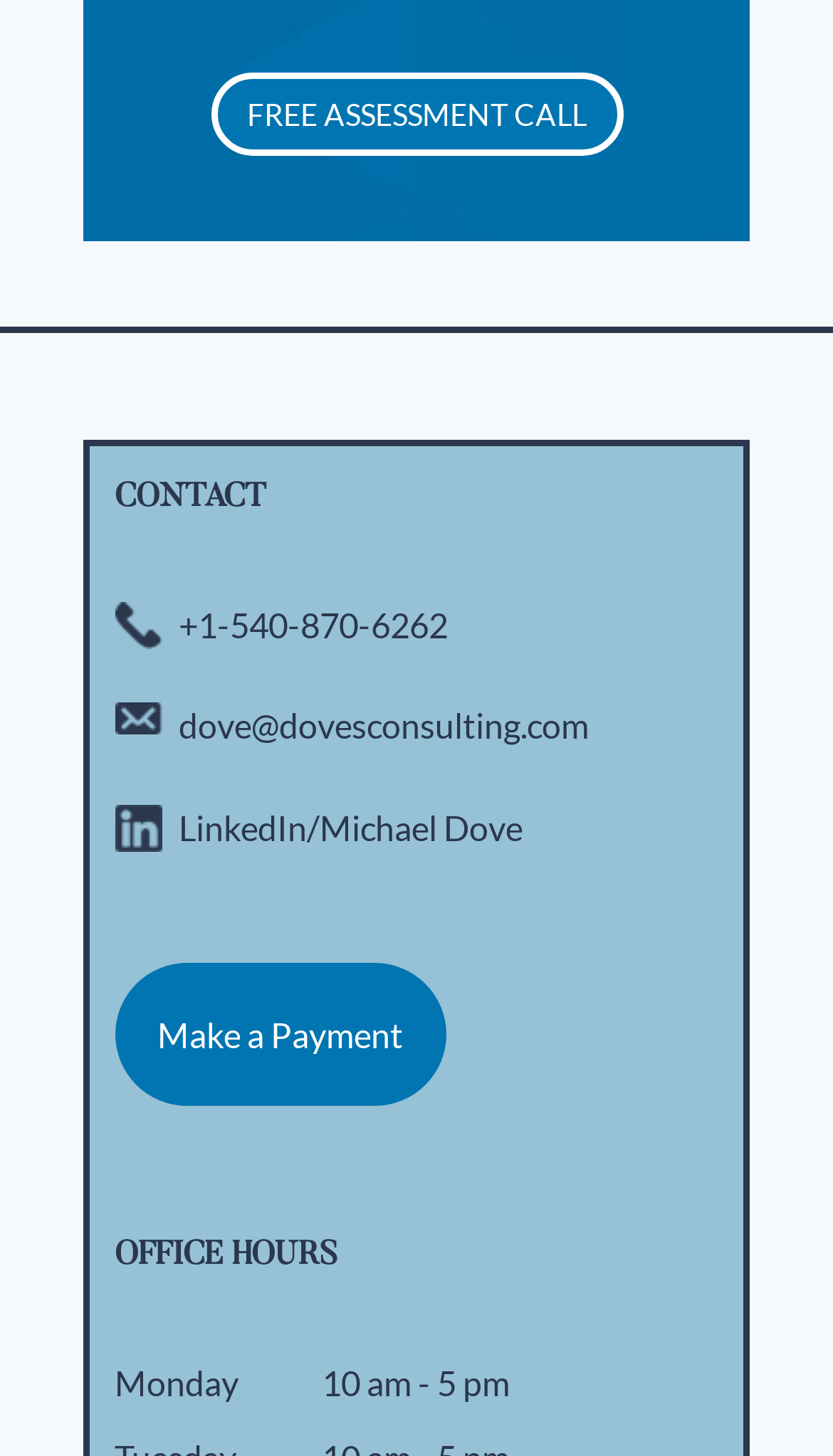Given the following UI element description: "+1-540-870-6262", find the bounding box coordinates in the webpage screenshot.

[0.215, 0.415, 0.538, 0.443]